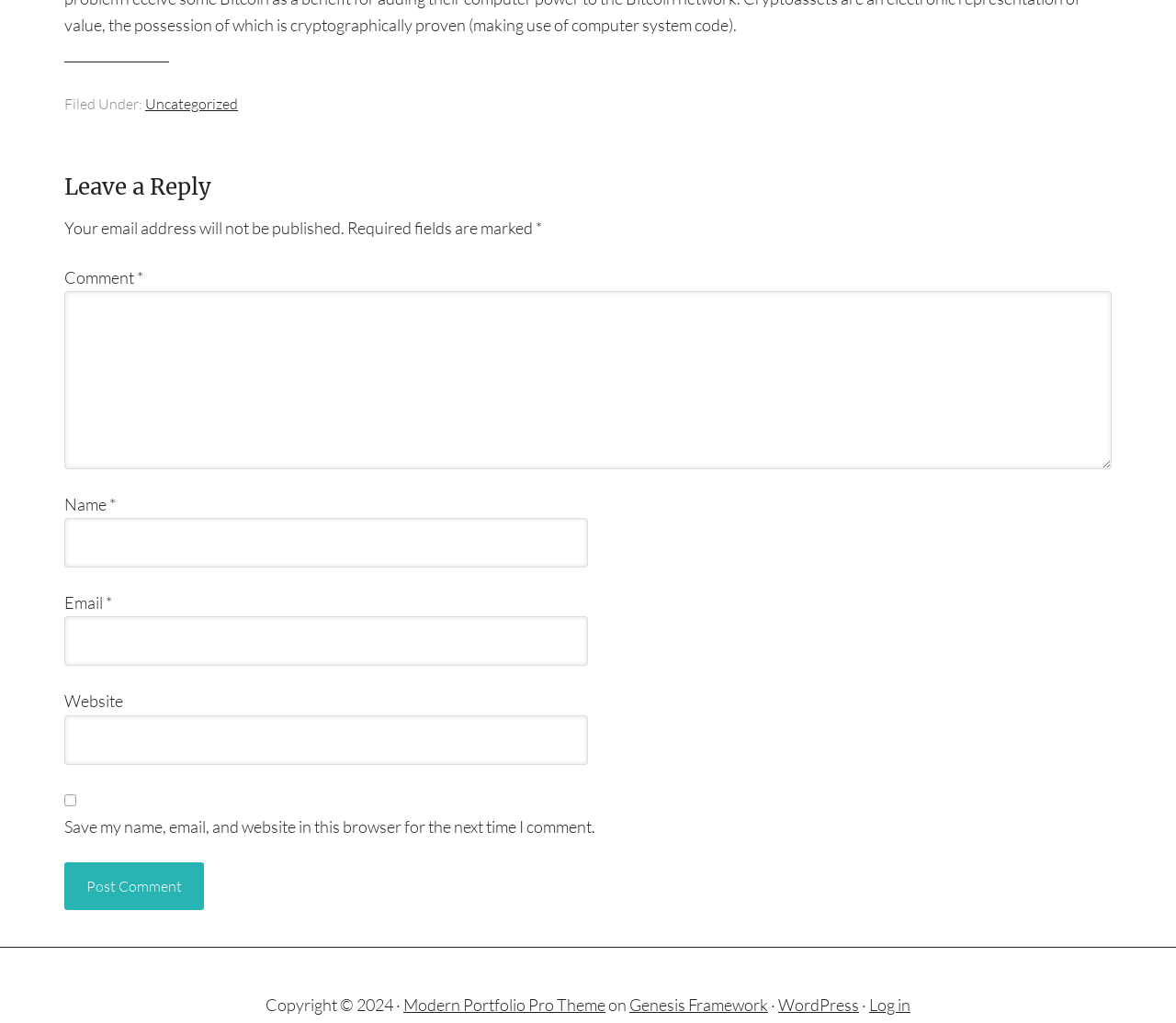Answer the following inquiry with a single word or phrase:
What is the text of the button at the bottom of the comment form?

Post Comment